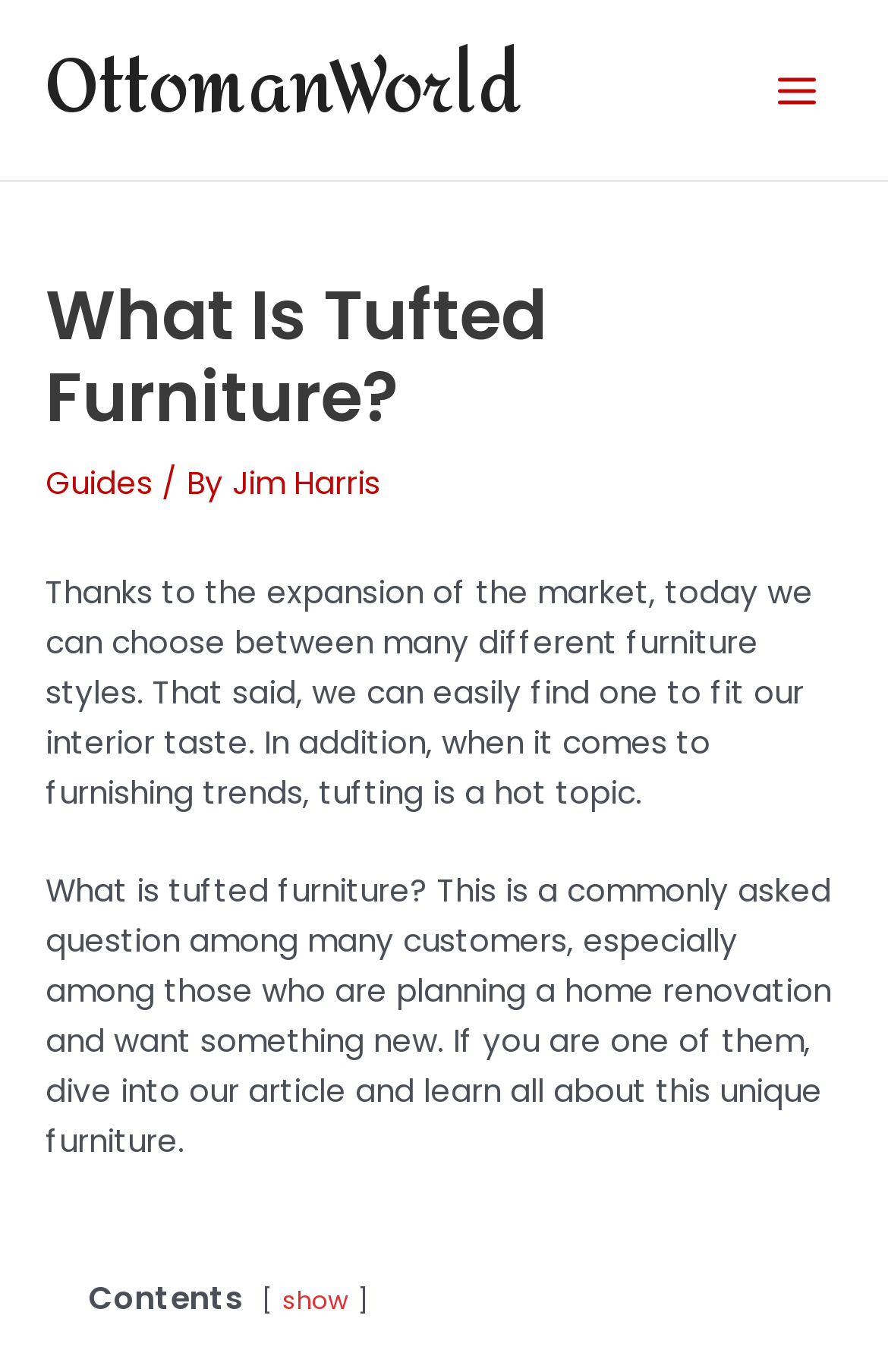Answer the question below in one word or phrase:
What is the topic of the article?

Tufted furniture